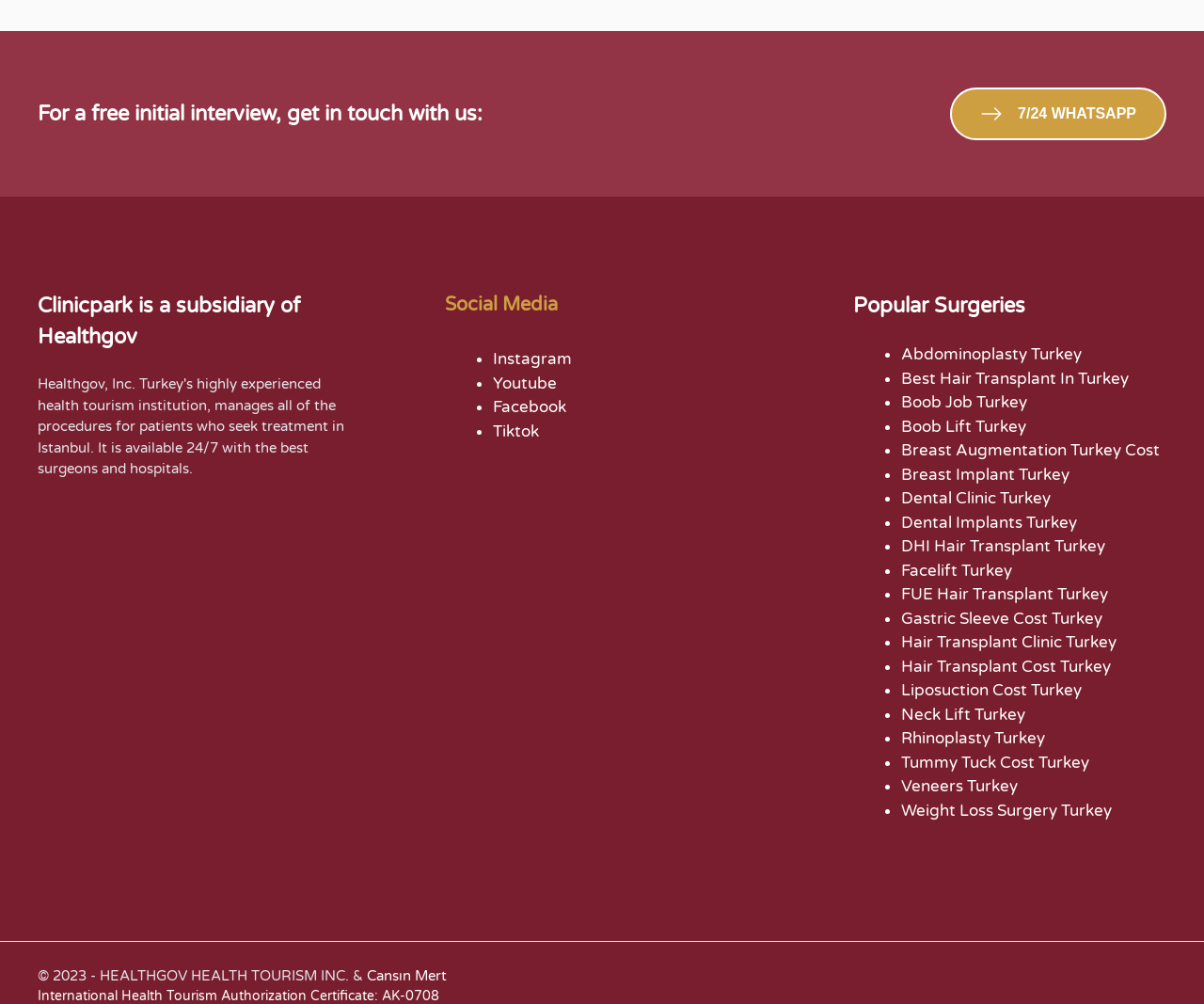Use the details in the image to answer the question thoroughly: 
What is the phone number for a free initial interview?

The phone number for a free initial interview can be found in the top-right corner of the webpage, where it says '7/24 WHATSAPP'. This suggests that the clinic is available for consultation 24/7 through WhatsApp.